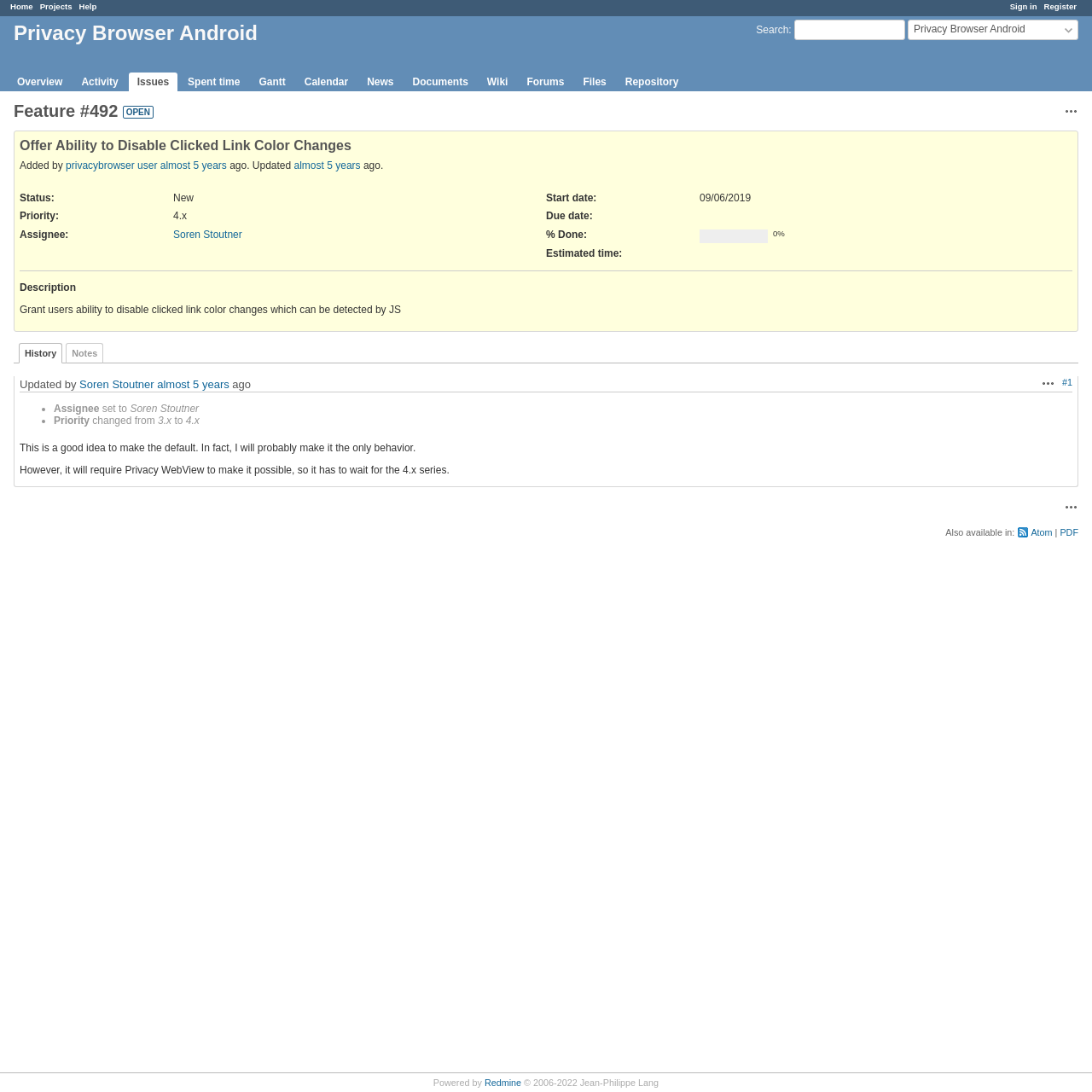Identify and extract the main heading of the webpage.

Privacy Browser Android